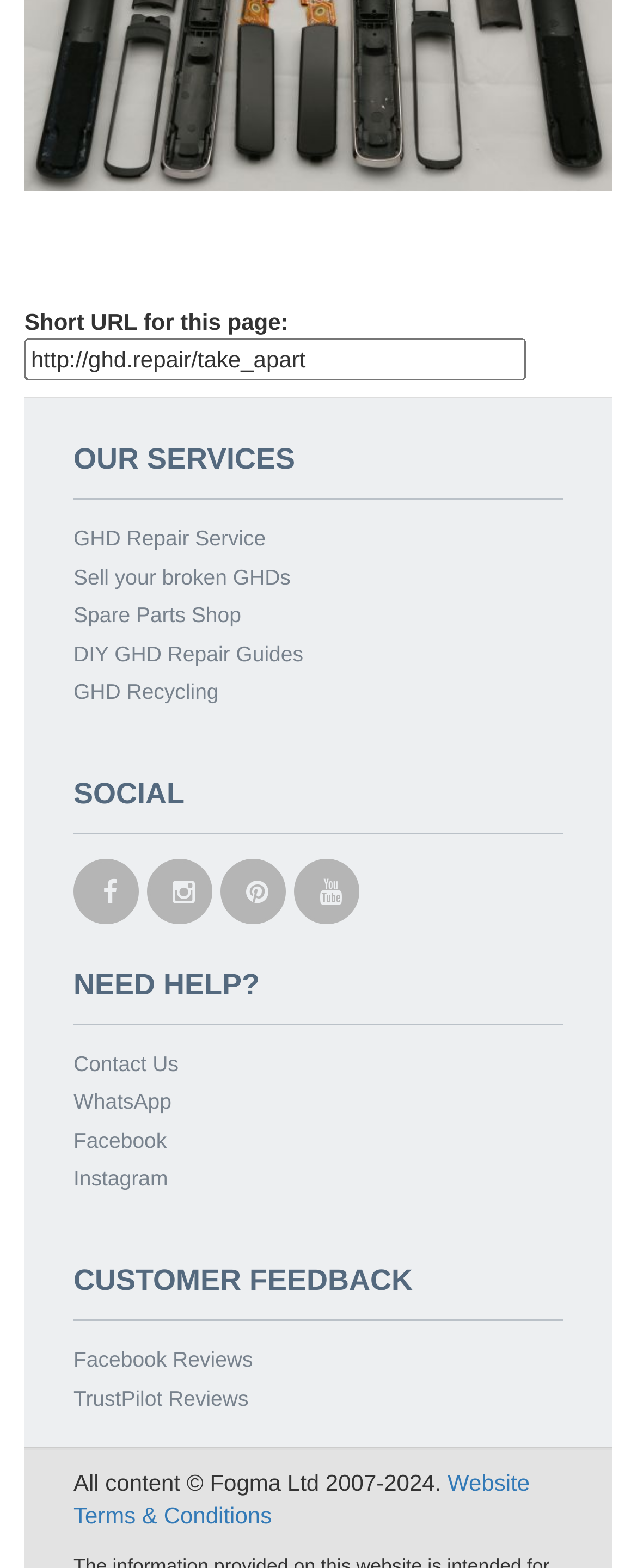Find the bounding box coordinates of the element you need to click on to perform this action: 'View website terms and conditions'. The coordinates should be represented by four float values between 0 and 1, in the format [left, top, right, bottom].

[0.115, 0.937, 0.832, 0.975]